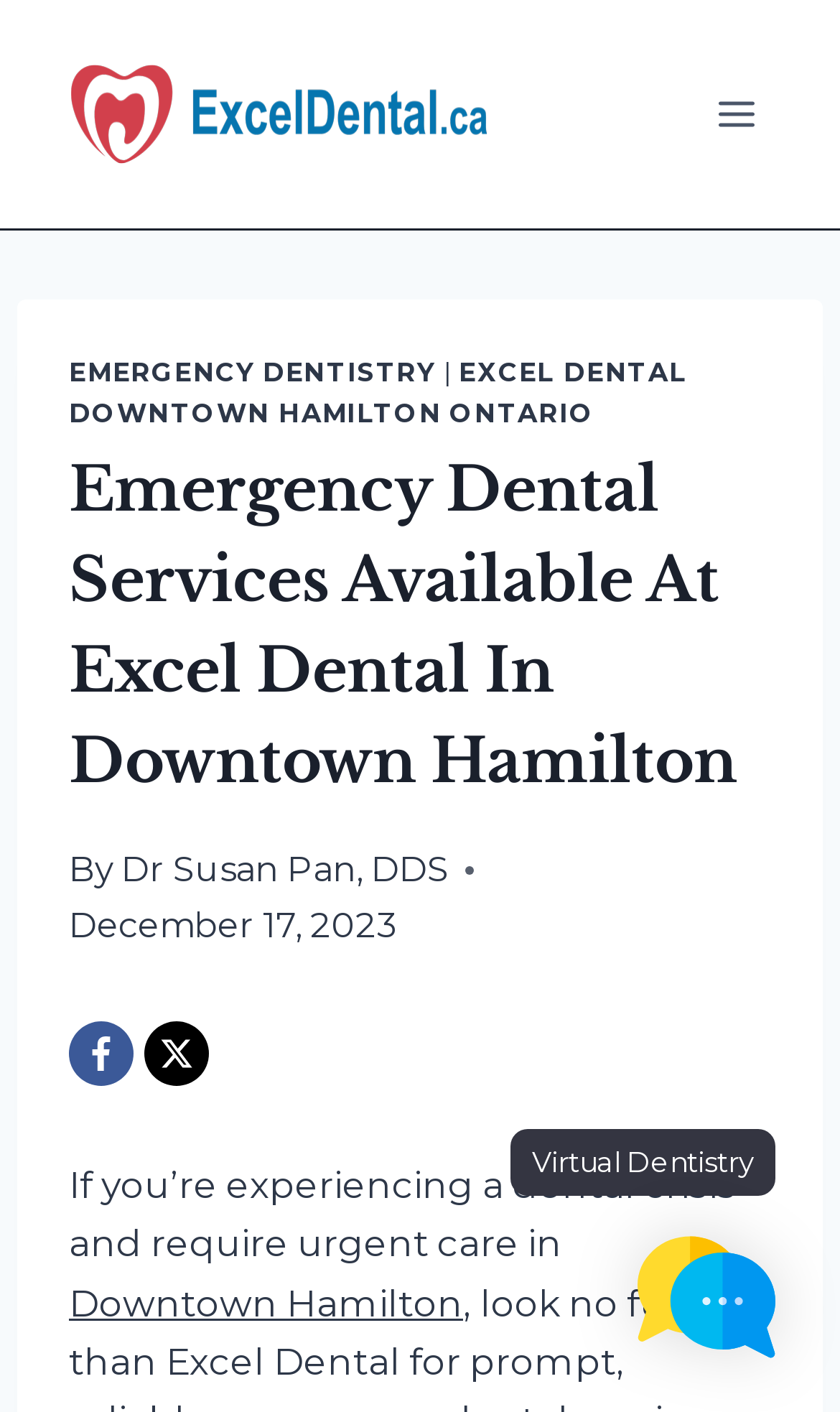Please answer the following question using a single word or phrase: 
What is the phone number for immediate assistance?

905-529-2164